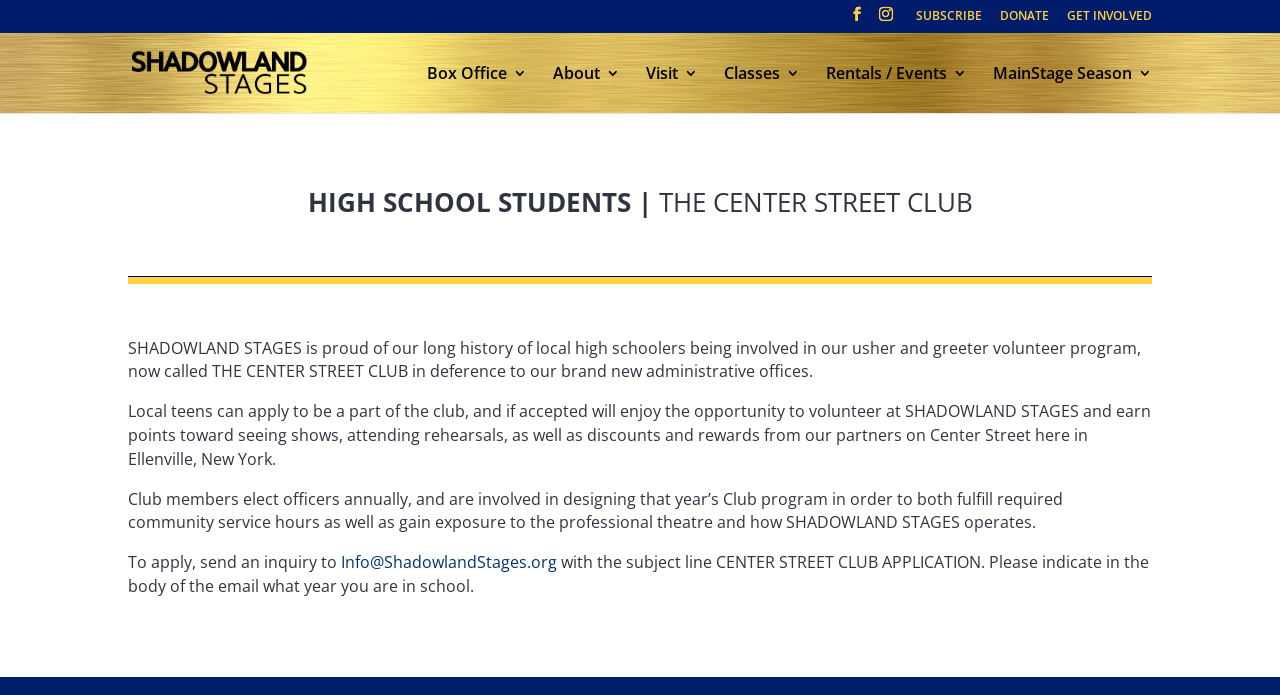Could you specify the bounding box coordinates for the clickable section to complete the following instruction: "Send an email to apply for the Center Street Club"?

[0.266, 0.793, 0.438, 0.825]